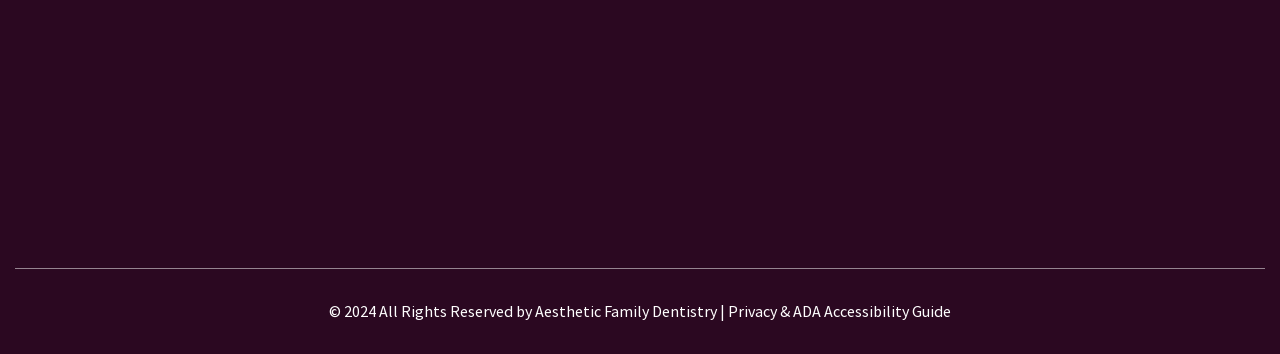Respond to the following query with just one word or a short phrase: 
What is the phone number to call for an appointment?

480-420-9562